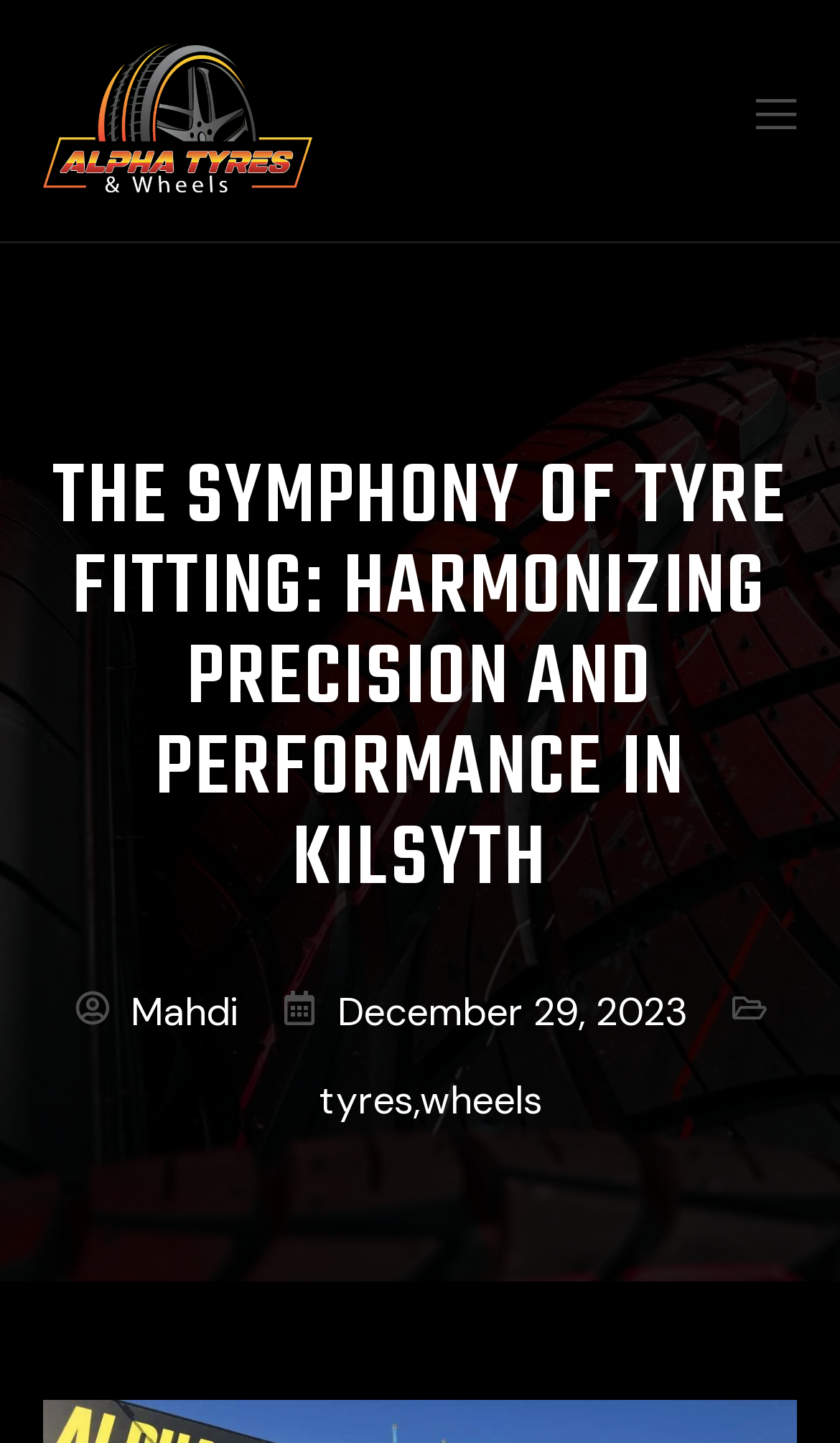Identify the bounding box coordinates of the HTML element based on this description: "IT Solutions".

None